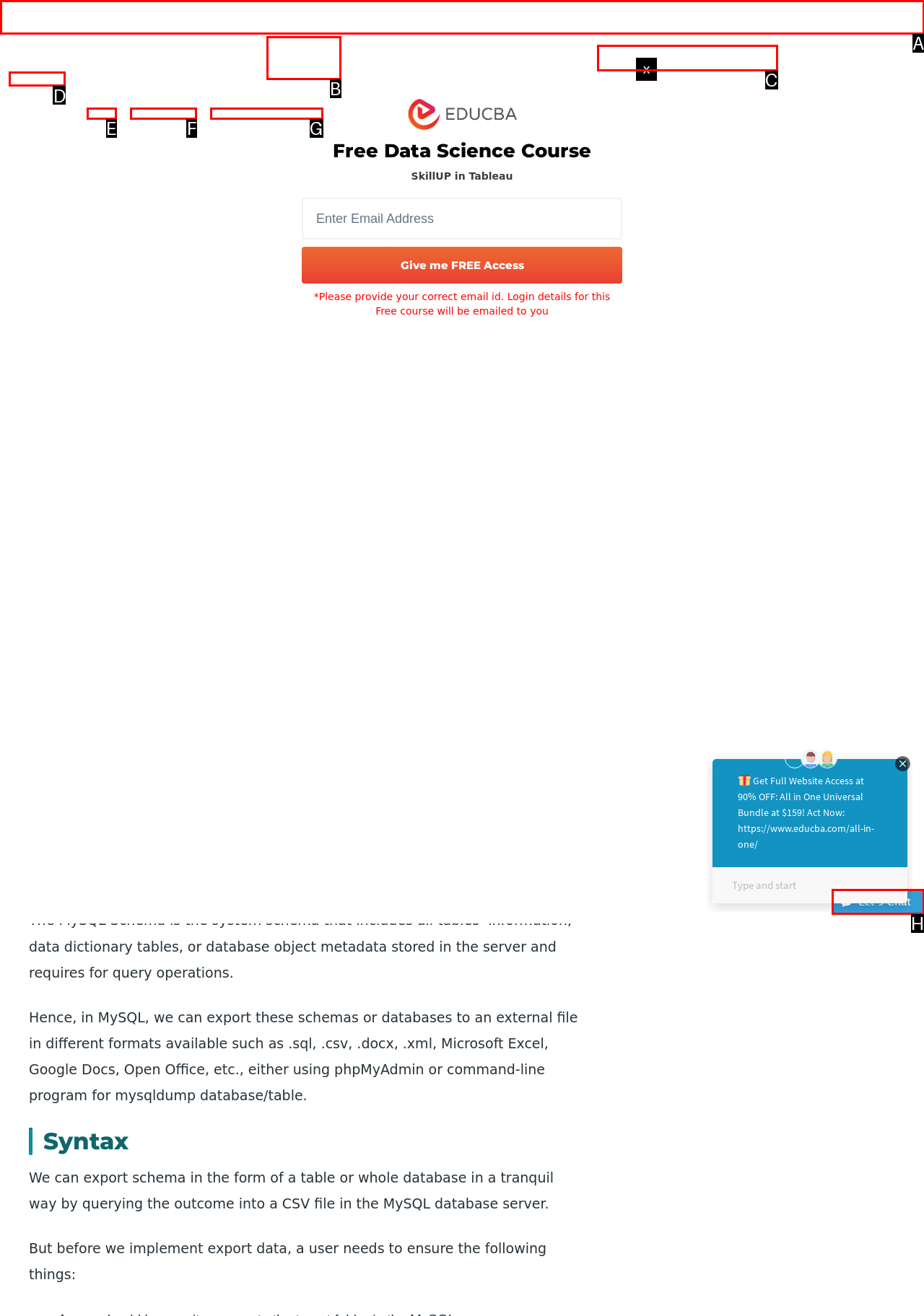Look at the description: Data Science Tutorials
Determine the letter of the matching UI element from the given choices.

G